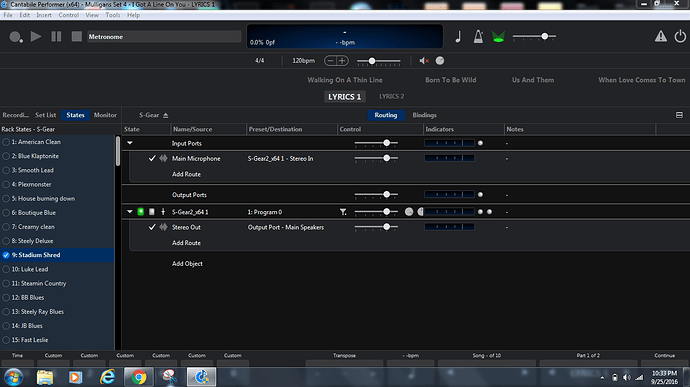Give a detailed account of what is happening in the image.

The image presents a detailed interface from a digital audio workstation, showcasing the "States" view in an S-Gear Rack setup. The screen is divided into several sections, indicating various routing options and configurations for audio processing. The top of the interface displays a metronome indicator and song tempo settings, while the main section features input and output routing details. 

In particular, the left side lists audio routes with associated options such as "Main Microphone" and "Output Port - Main Speakers," indicating the connections and functionalities for sound input and output. The presence of sliders and control settings suggests active manipulation of audio levels and routing paths, essential for managing effects and instrument setups during performance or recording sessions. Overall, this interface exemplifies an intricate arrangement aimed at providing musicians and audio engineers with comprehensive control over their sound setup.